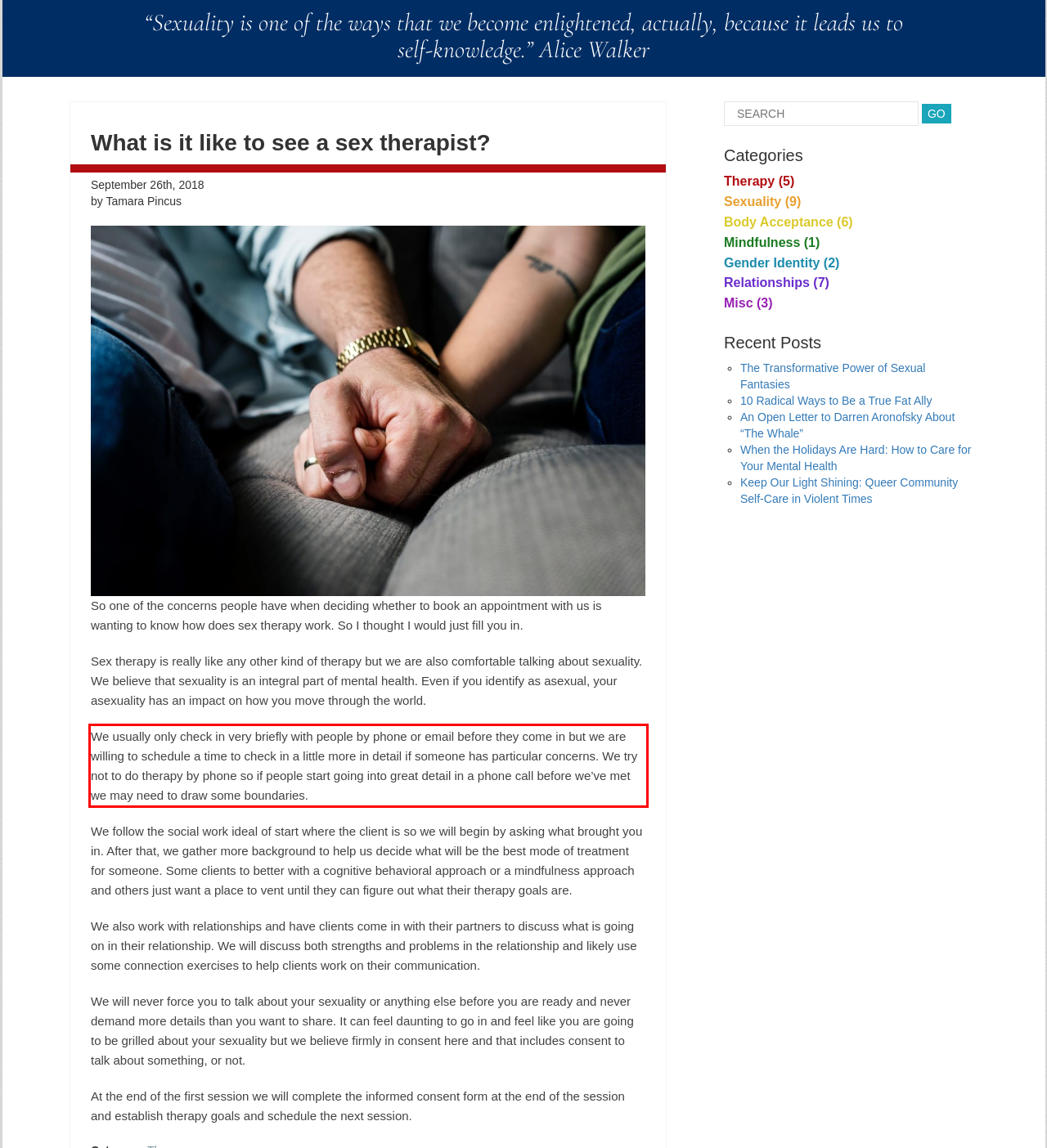Given a webpage screenshot, identify the text inside the red bounding box using OCR and extract it.

We usually only check in very briefly with people by phone or email before they come in but we are willing to schedule a time to check in a little more in detail if someone has particular concerns. We try not to do therapy by phone so if people start going into great detail in a phone call before we’ve met we may need to draw some boundaries.